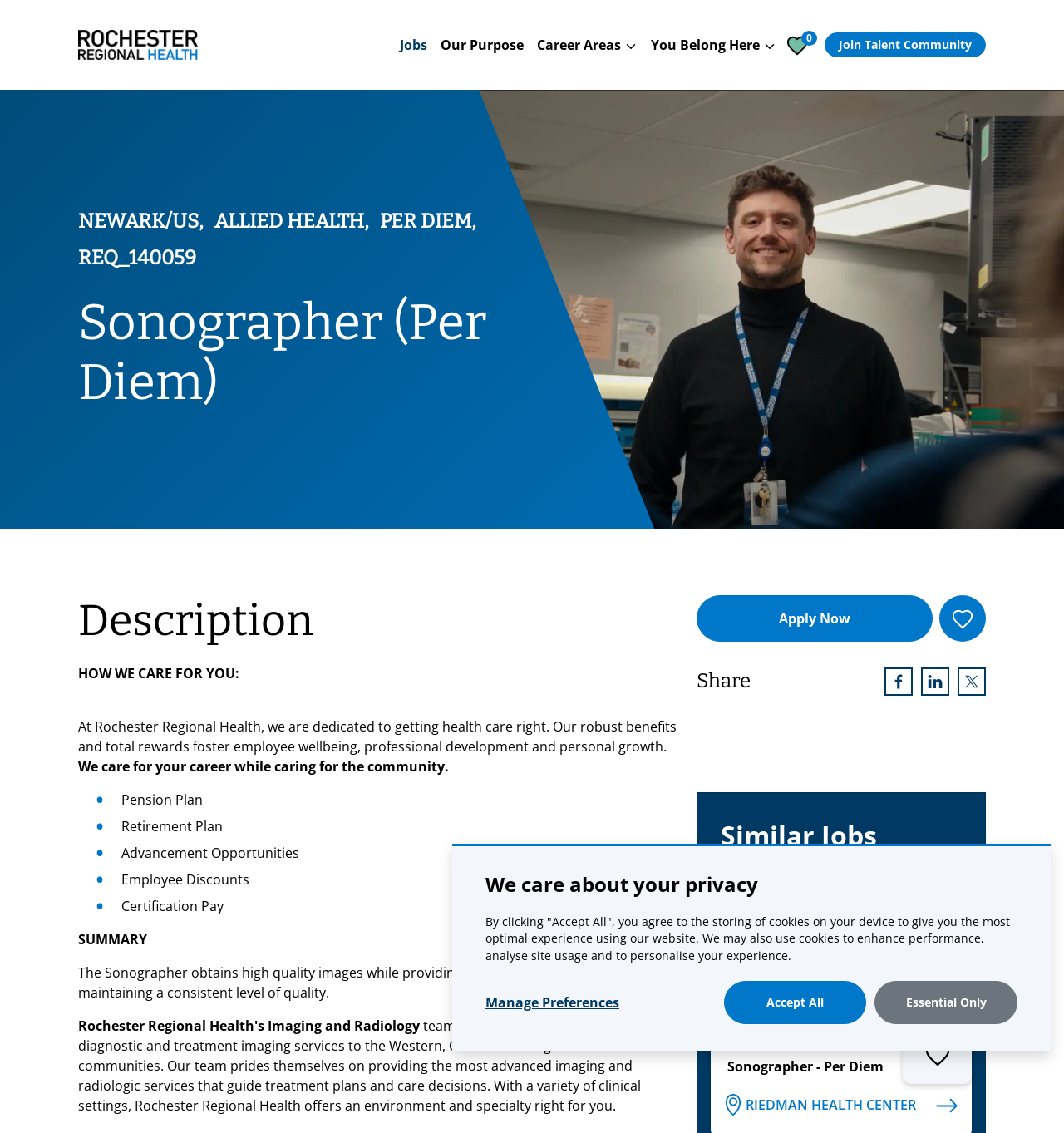Create a detailed summary of all the visual and textual information on the webpage.

This webpage is a job posting for a Sonographer (Per Diem) position at Newark-Wayne Community Hospital, part of Rochester Regional Health. At the top of the page, there is a header section with links to "Rochester Regional Health Careers", "Jobs", "Our Purpose", and a dropdown menu for "Career Areas". There is also a button labeled "You Belong Here".

Below the header, there is a section displaying the job title, location, and job type. The job title "Sonographer (Per Diem)" is prominently displayed, along with the location "Newark-Wayne Community Hospital" and the job type "ALLIED HEALTH".

The main content of the page is divided into several sections. The first section describes the company's approach to employee care, with a heading "HOW WE CARE FOR YOU:" and a paragraph of text outlining the company's benefits and rewards. This is followed by a section highlighting the job's benefits, including a pension plan, retirement plan, advancement opportunities, employee discounts, and certification pay.

The next section provides a summary of the job, describing the responsibilities of a Sonographer and the services provided by the hospital's imaging teams. There are also buttons to "Apply Now" and "Save Sonographer (Per Diem)".

Below this, there is a section labeled "Similar Jobs", which lists two other Sonographer positions at different locations. Each job listing includes a link to the job posting and a button to save the job.

At the bottom of the page, there is a section related to cookies and privacy, with a message explaining the use of cookies on the website and options to manage preferences or accept all cookies.

Throughout the page, there are several images, including a logo for Rochester Regional Health Careers and a screenshot of a webpage. There are also social media links to share the job posting on Facebook, LinkedIn, and Twitter.